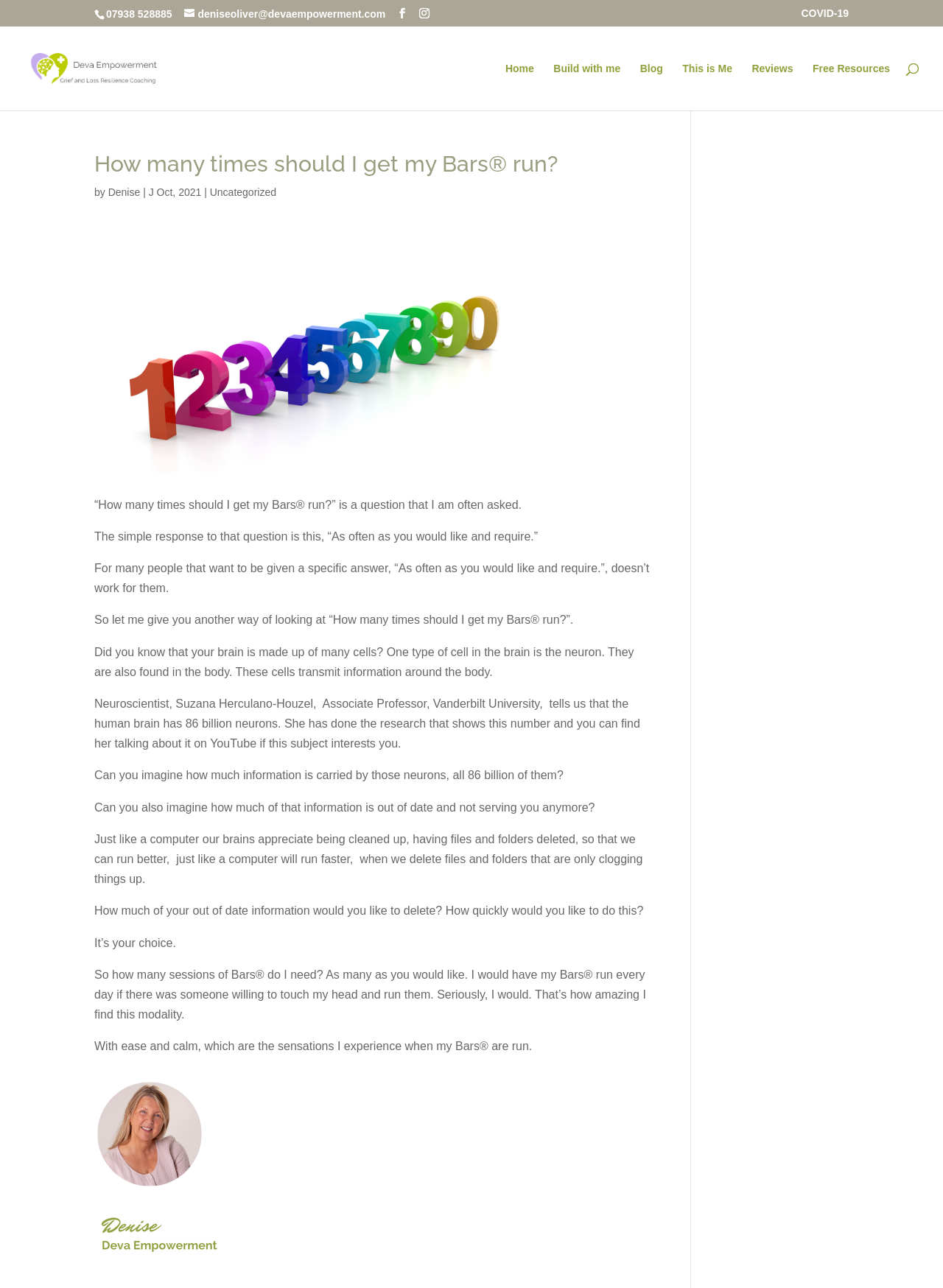Can you identify and provide the main heading of the webpage?

How many times should I get my Bars® run?